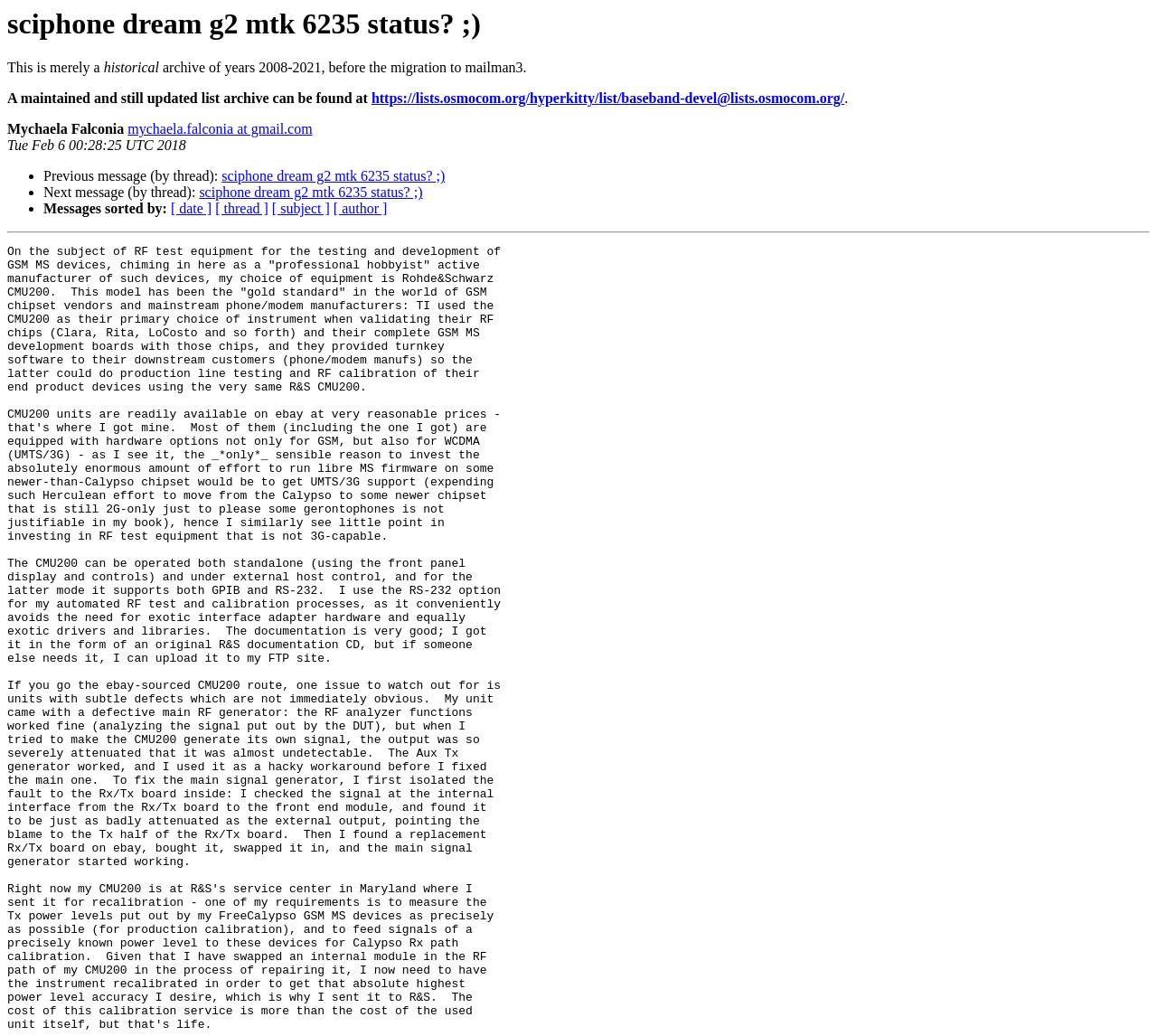Create an in-depth description of the webpage, covering main sections.

This webpage appears to be an archived email thread from 2018. At the top, there is a heading that reads "sciphone dream g2 mtk 6235 status? ;)" which is also the title of the webpage. Below the heading, there is a brief description of the archive, stating that it is a historical archive from 2008-2021 and providing a link to a maintained and updated list archive.

On the left side of the page, there is a column of information about the email thread, including the name "Mychaela Falconia" and an email address. Below this, there is a timestamp "Tue Feb 6 00:28:25 UTC 2018" indicating when the email was sent.

The main content of the page is a list of links and text, with bullet points indicating different messages in the thread. Each message has a link to the previous and next message in the thread, as well as links to sort the messages by date, thread, subject, or author. The links and text are arranged in a vertical column, with the bullet points and links spaced evenly apart.